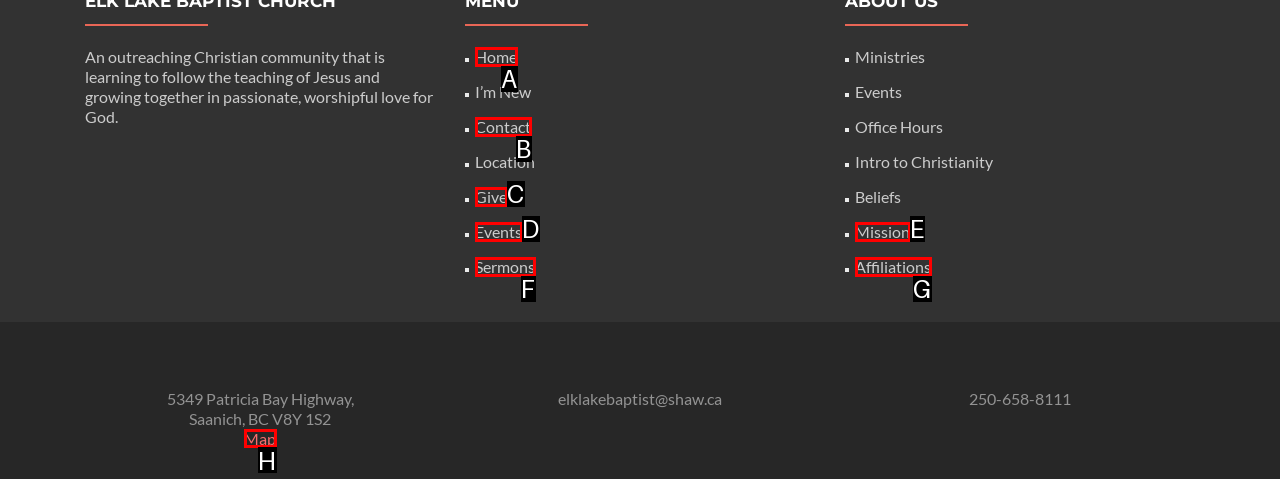Choose the correct UI element to click for this task: Open Map Answer using the letter from the given choices.

H